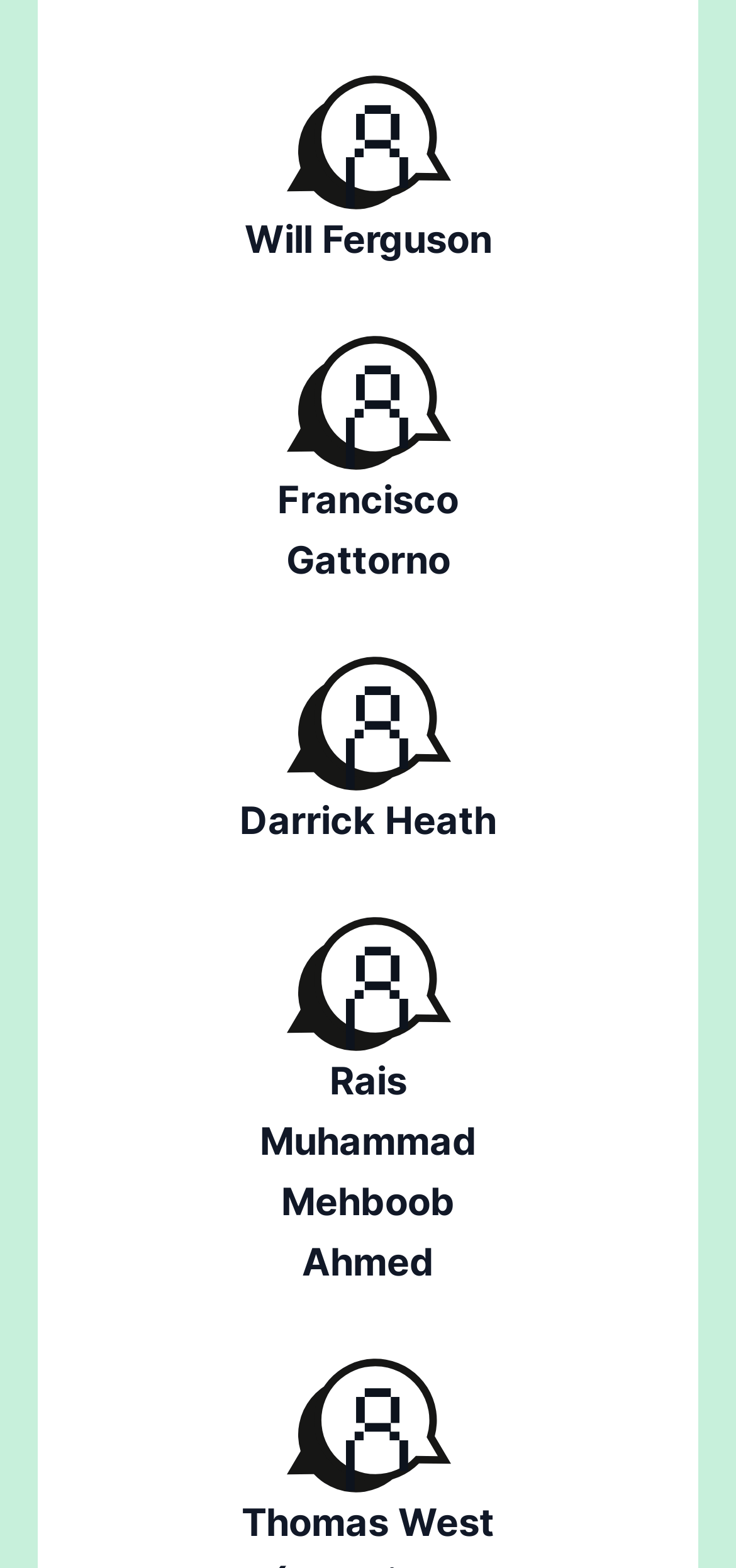What is the vertical position of the third link relative to the second link?
Refer to the image and offer an in-depth and detailed answer to the question.

By comparing the y1 and y2 coordinates of the bounding boxes of the second and third link elements, I found that the y1 and y2 values of the third link are greater than those of the second link. This suggests that the third link is below the second link vertically.